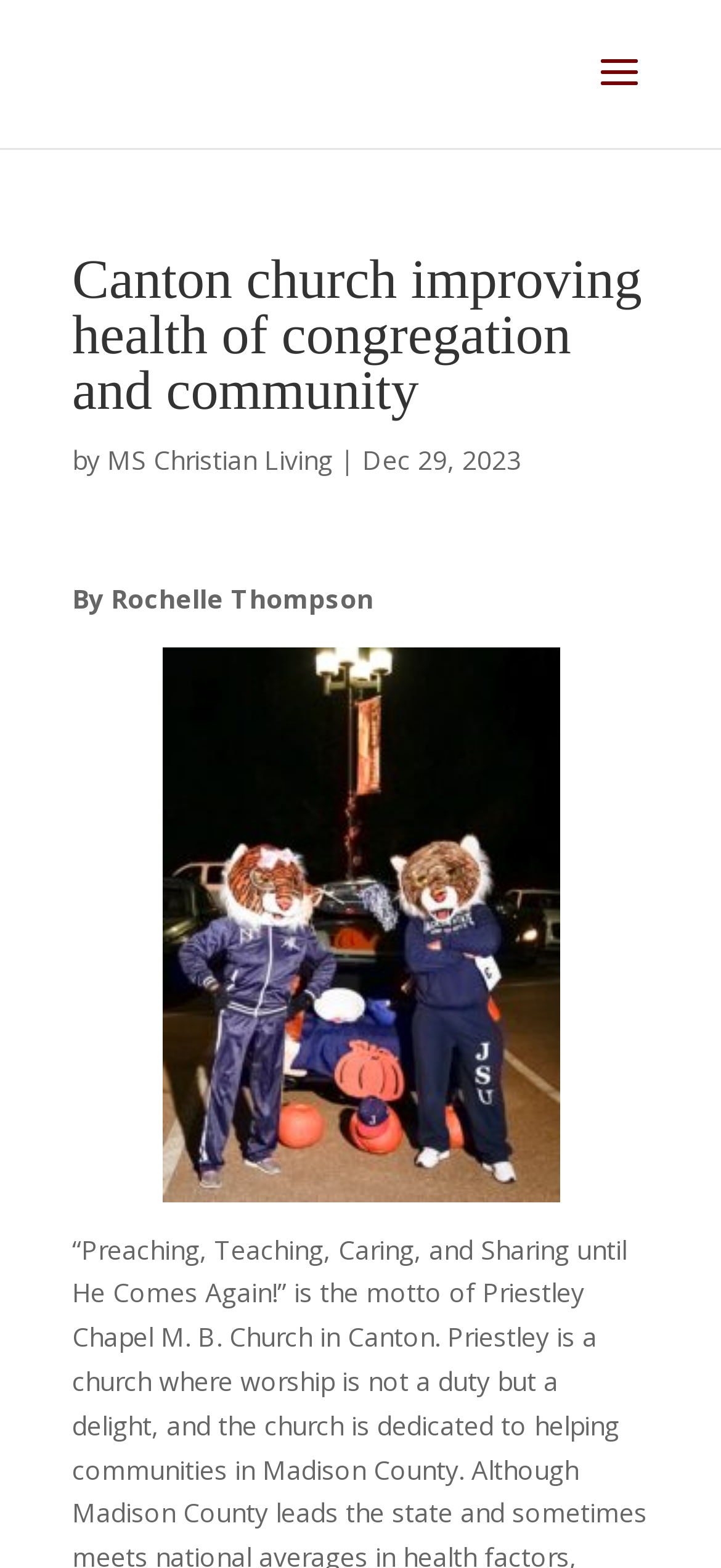Extract the bounding box coordinates for the UI element described by the text: "MS Christian Living". The coordinates should be in the form of [left, top, right, bottom] with values between 0 and 1.

[0.149, 0.282, 0.462, 0.304]